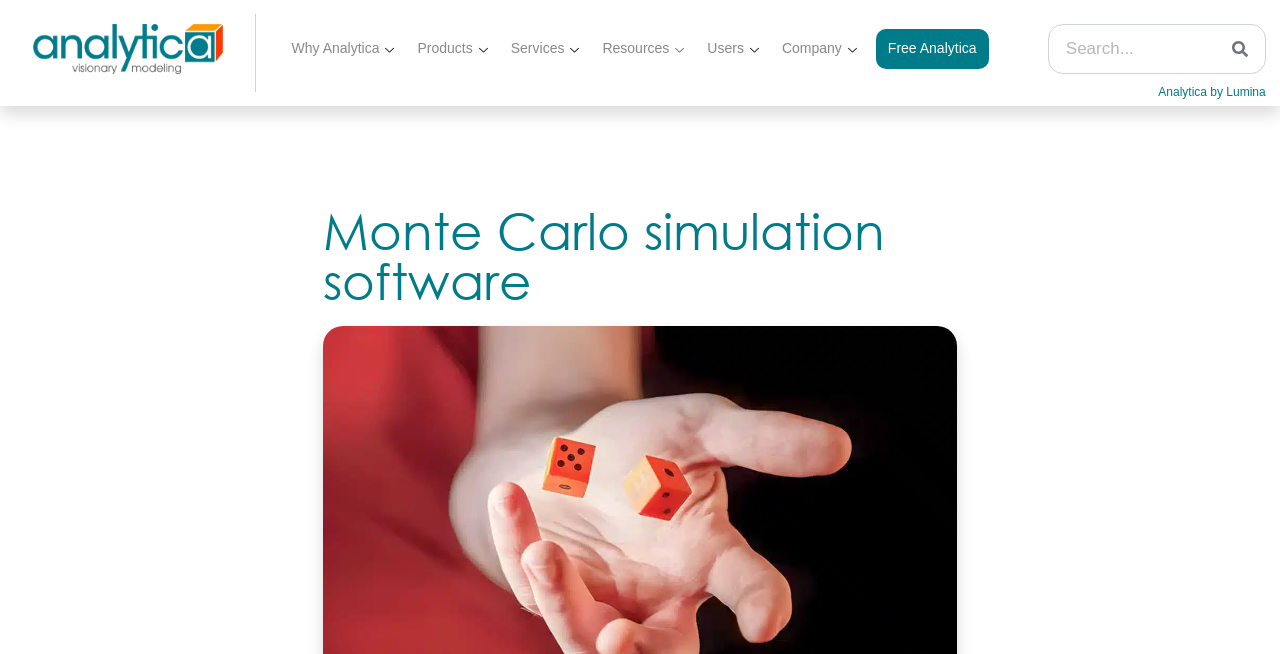Elaborate on the different components and information displayed on the webpage.

The webpage is about Monte Carlo simulation software, specifically Analytica by Lumina. At the top left corner, there is a logo image with a link to the homepage. Next to the logo, there is a navigation menu with seven links: "Why Analytica", "Products", "Services", "Resources", "Users", "Company", and "Free Analytica". These links are positioned horizontally, with "Why Analytica" on the left and "Free Analytica" on the right.

On the top right corner, there is a search bar with a search box and a search button. The search button has a small icon. Below the navigation menu and search bar, there is a heading that reads "Monte Carlo simulation software". This heading is centered and takes up a significant portion of the page.

There is also a text "Analytica by Lumina" at the top right corner, which is likely a tagline or a subtitle. The overall layout of the page is clean, with a clear hierarchy of elements and ample whitespace.